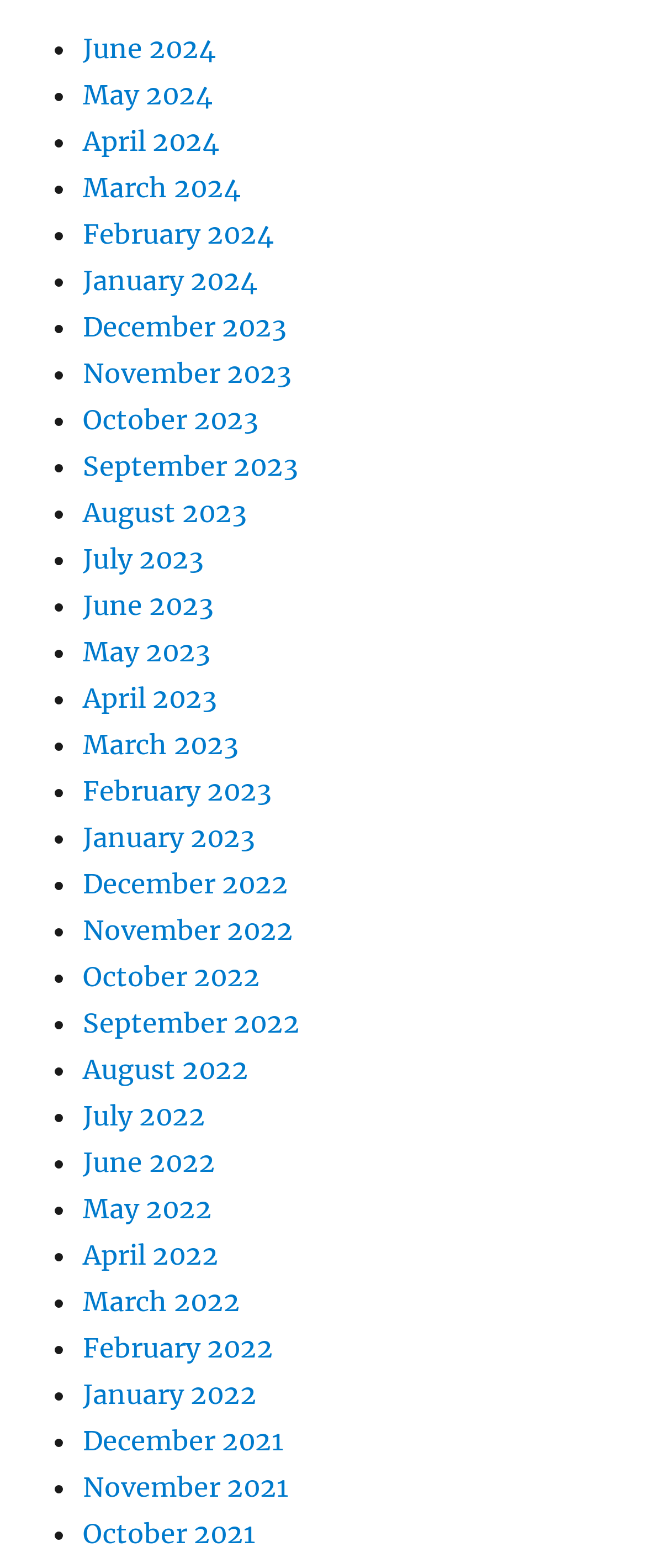Using the provided description: "January 2023", find the bounding box coordinates of the corresponding UI element. The output should be four float numbers between 0 and 1, in the format [left, top, right, bottom].

[0.128, 0.523, 0.395, 0.544]